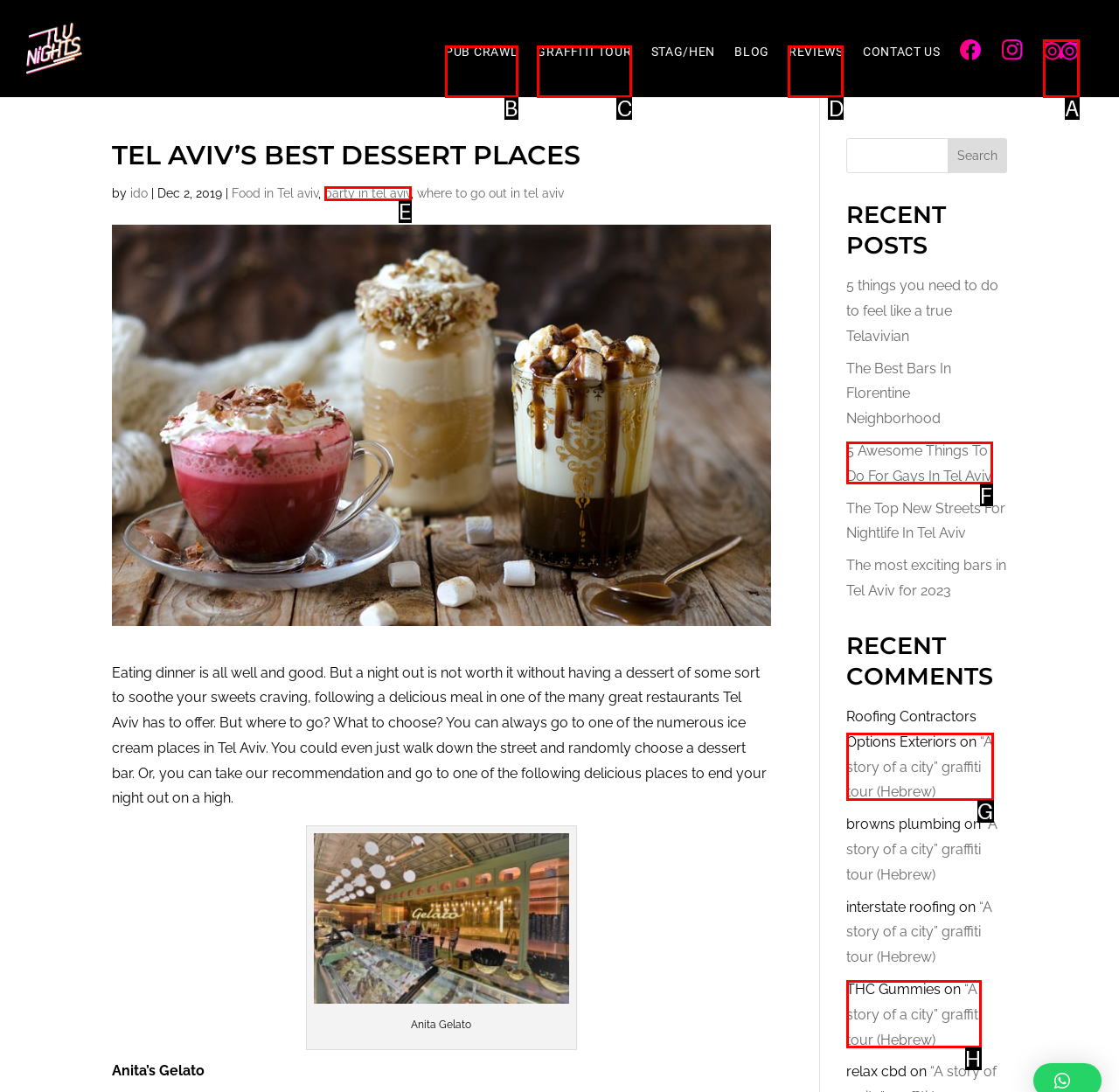Identify the matching UI element based on the description: Graffiti tour
Reply with the letter from the available choices.

C